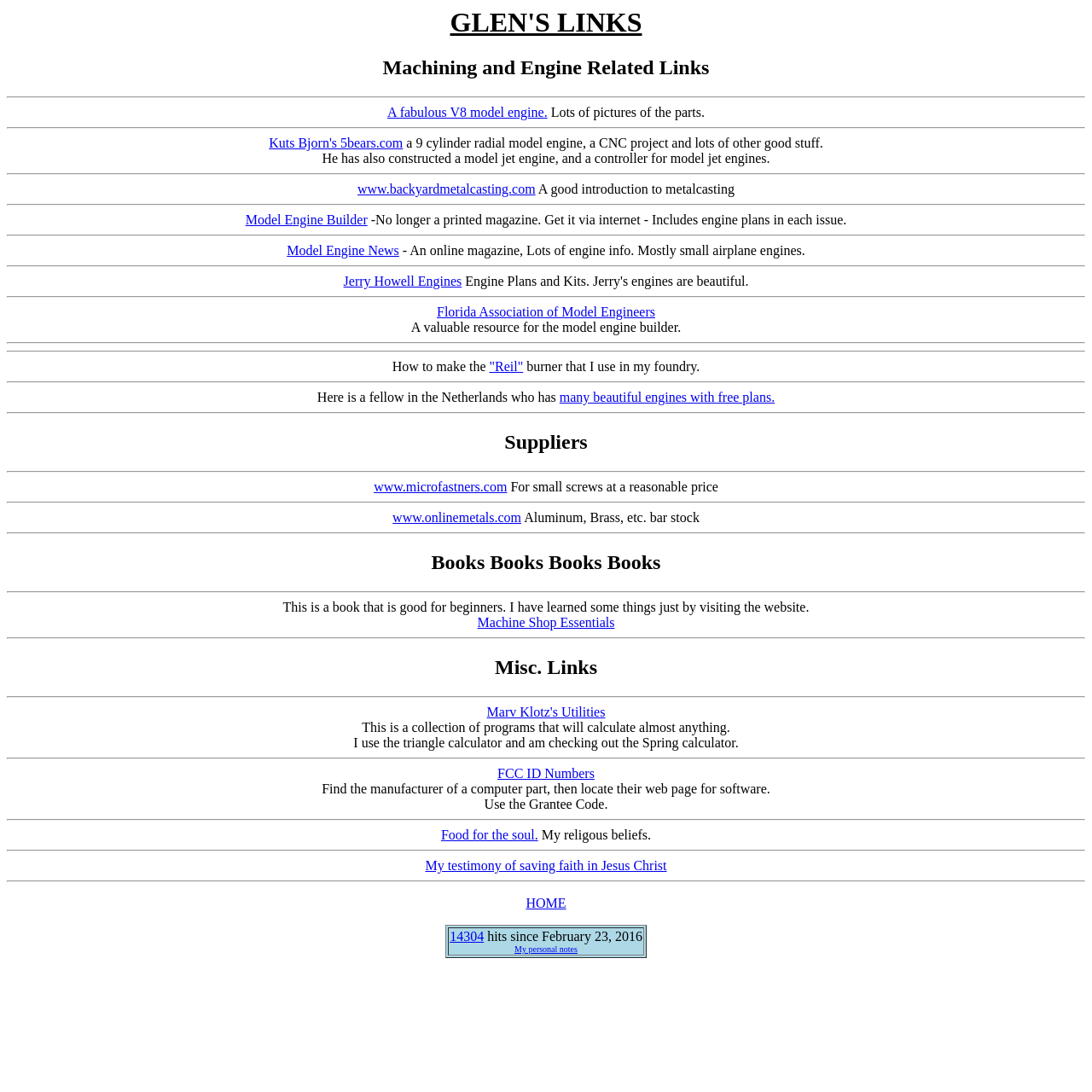Please specify the bounding box coordinates of the element that should be clicked to execute the given instruction: 'Go to the HOME page'. Ensure the coordinates are four float numbers between 0 and 1, expressed as [left, top, right, bottom].

[0.482, 0.82, 0.518, 0.833]